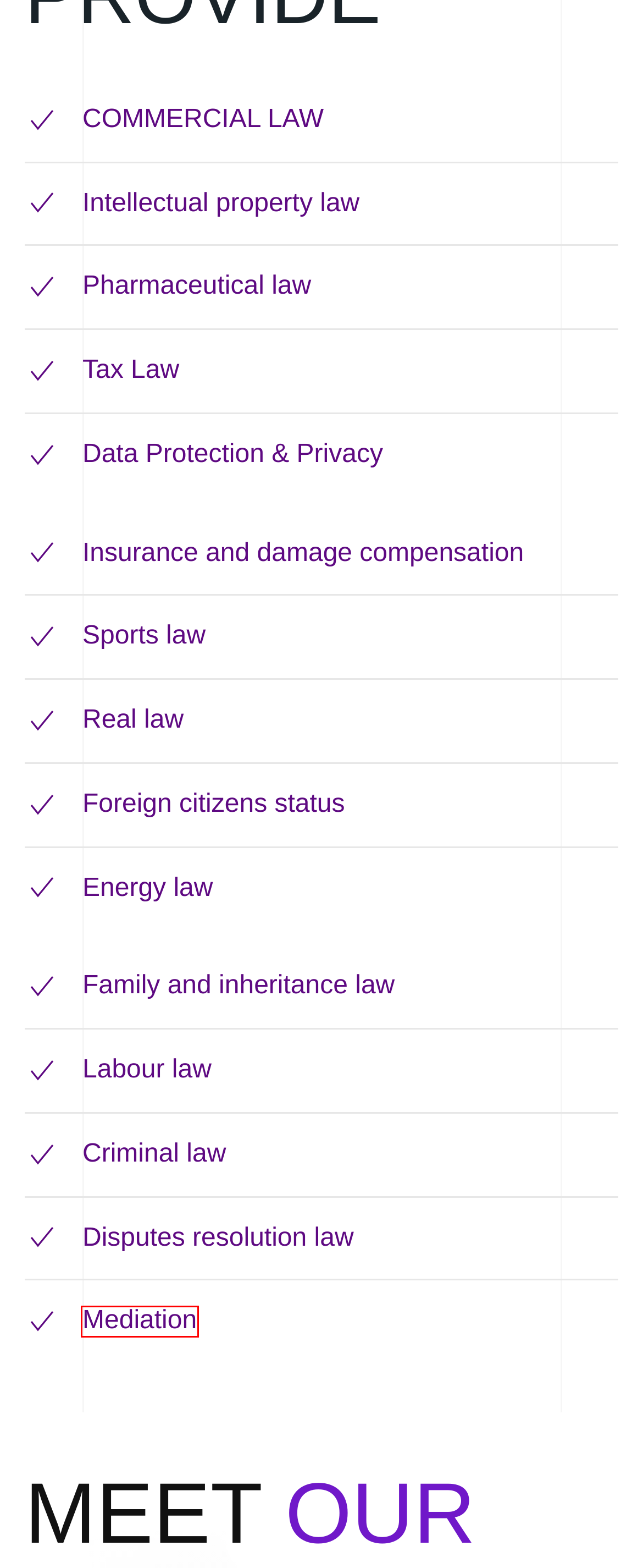Review the screenshot of a webpage that includes a red bounding box. Choose the most suitable webpage description that matches the new webpage after clicking the element within the red bounding box. Here are the candidates:
A. PORODIČNO I NASLEDNO PRAVO | Mihaj Law
B. KRIVIČNO PRAVO | Mihaj Law
C. STVARNO PRAVO | Mihaj Law
D. FARMACEUTSKO PRAVO | Mihaj Law
E. PORESKO PRAVO | Mihaj Law
F. MEDIJACIJA | Mihaj Law
G. PRAVO INTELEKTUALNE SVOJINE | Mihaj Law
H. NAKNADA ŠTETE I OSIGURANJA | Mihaj Law

F